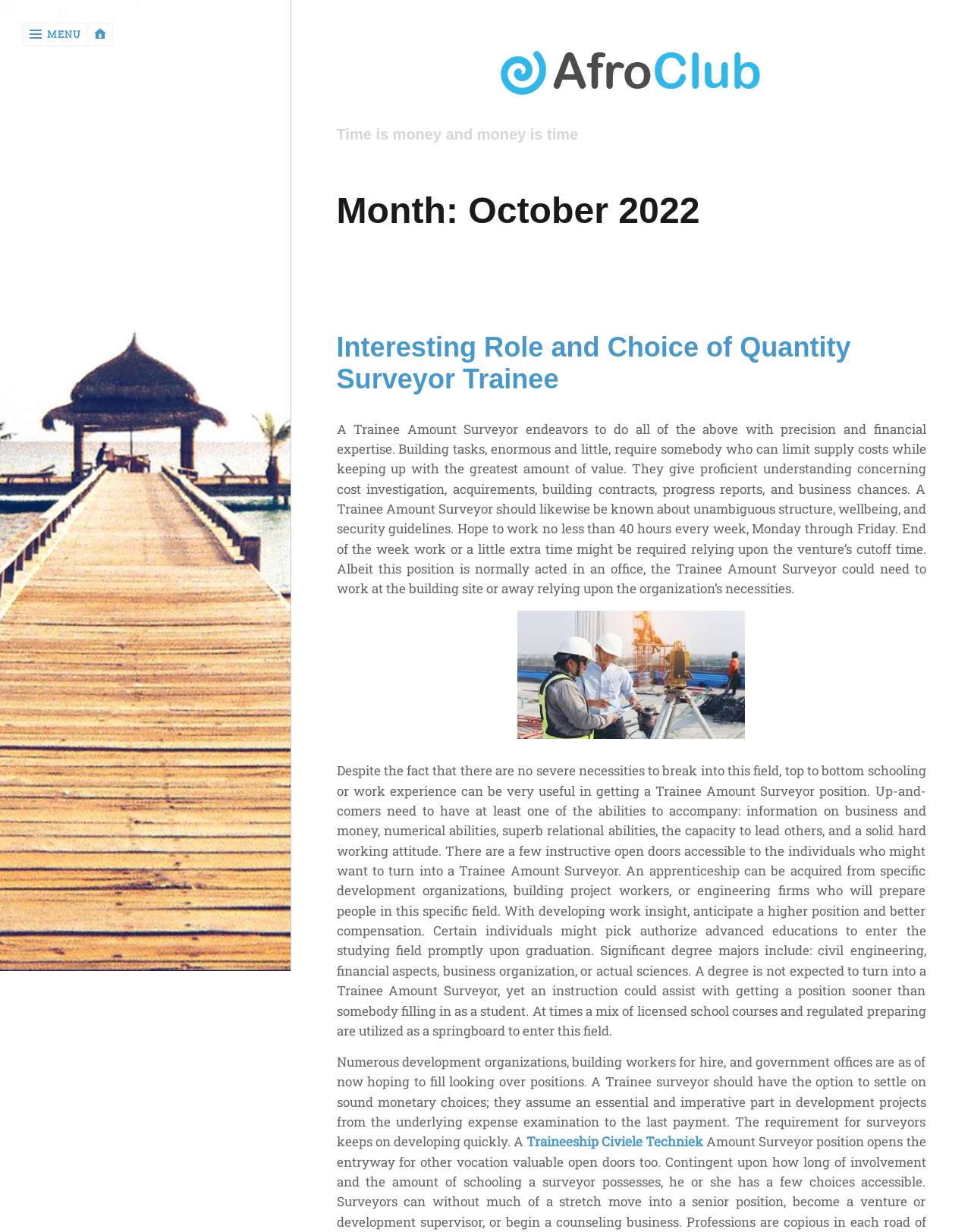What is the role described in the webpage?
Offer a detailed and full explanation in response to the question.

By analyzing the webpage content, I found a heading 'Interesting Role and Choice of Quantity Surveyor Trainee' and a detailed description of the role's responsibilities and requirements, leading me to conclude that the webpage is describing the role of a Quantity Surveyor Trainee.